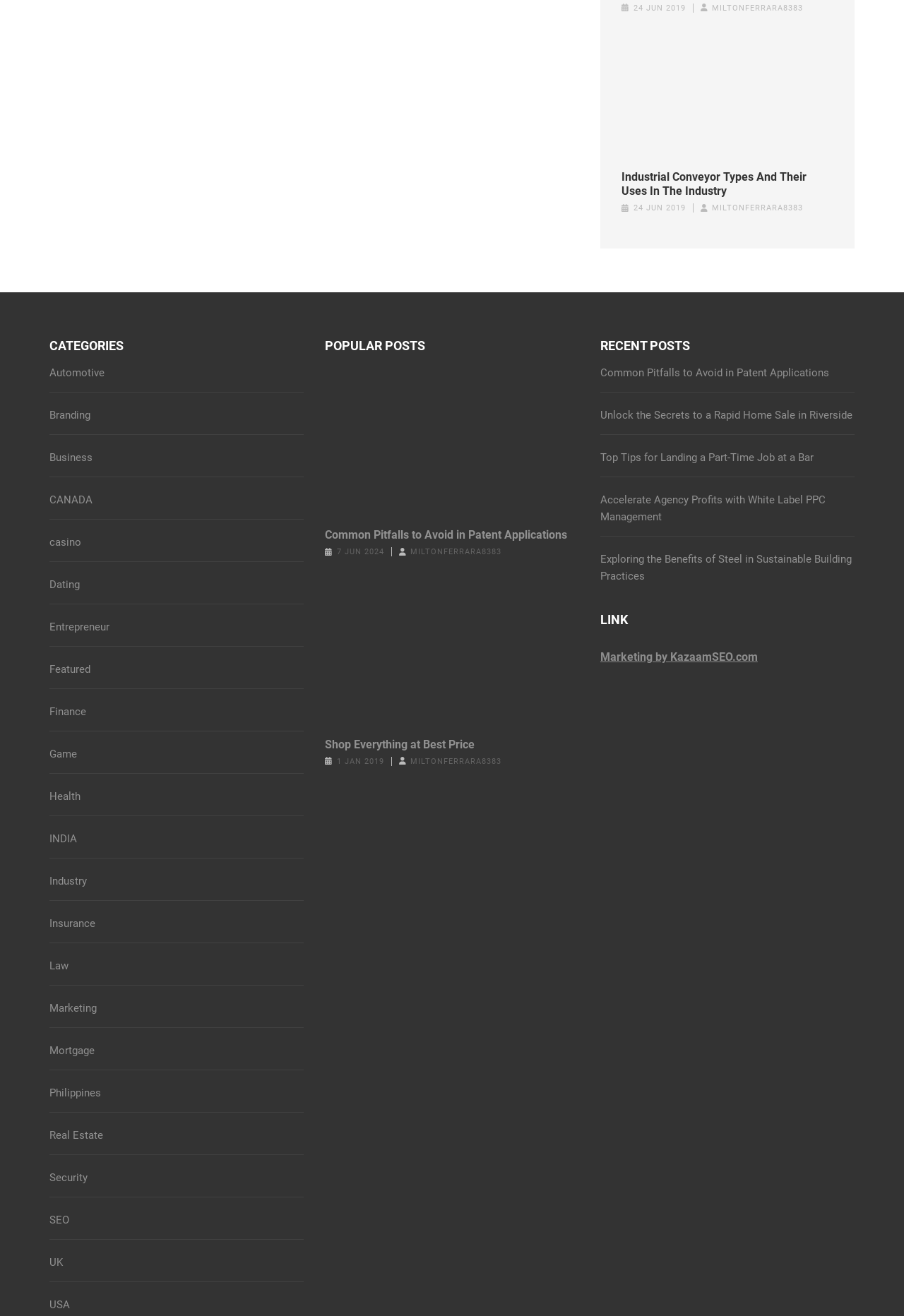Indicate the bounding box coordinates of the element that needs to be clicked to satisfy the following instruction: "View the 'Common Pitfalls to Avoid in Patent Applications' post". The coordinates should be four float numbers between 0 and 1, i.e., [left, top, right, bottom].

[0.359, 0.402, 0.641, 0.412]